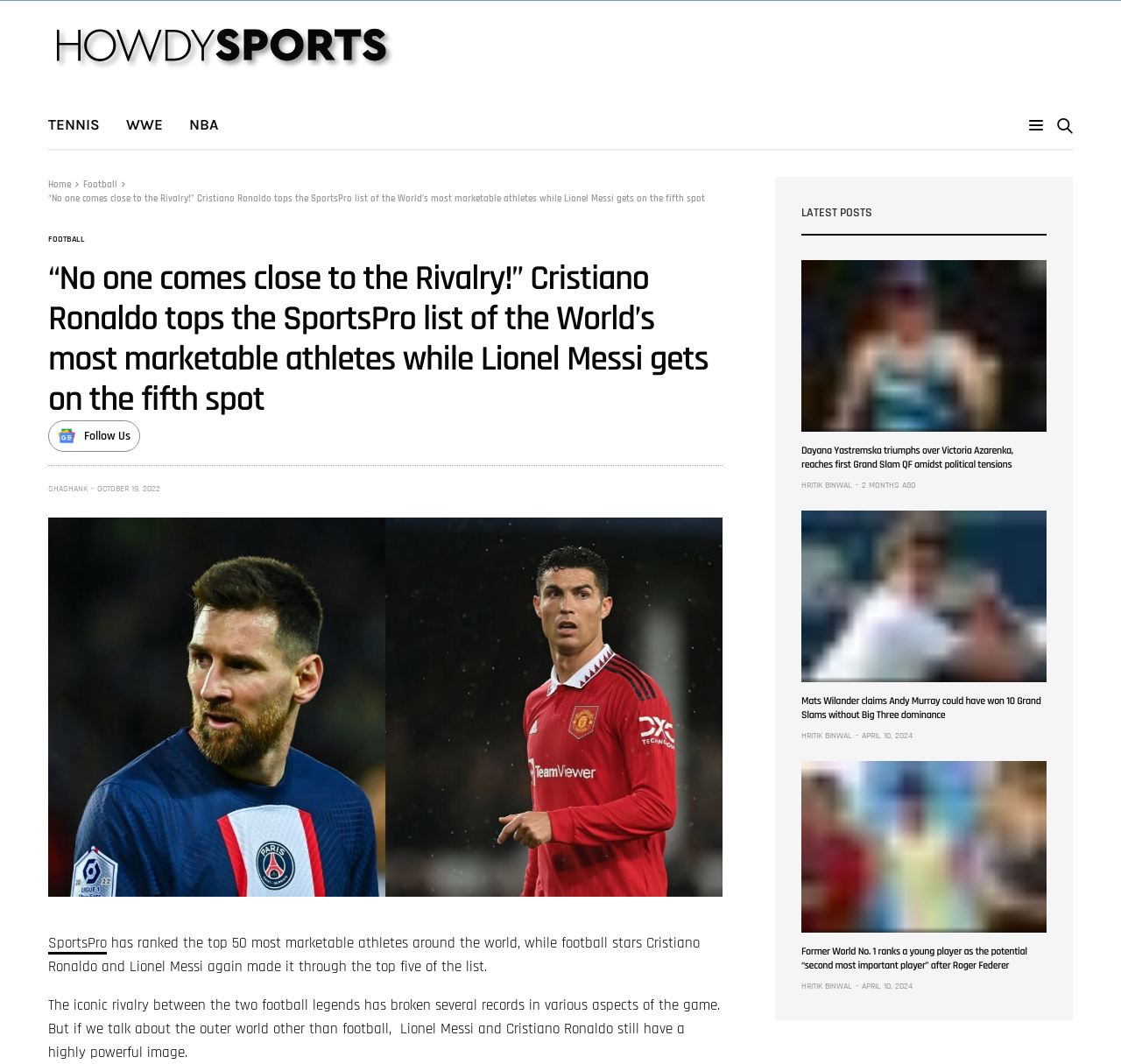Locate the UI element described by alt="HowdySports" and provide its bounding box coordinates. Use the format (top-left x, top-left y, bottom-right x, bottom-right y) with all values as floating point numbers between 0 and 1.

[0.043, 0.0, 0.355, 0.095]